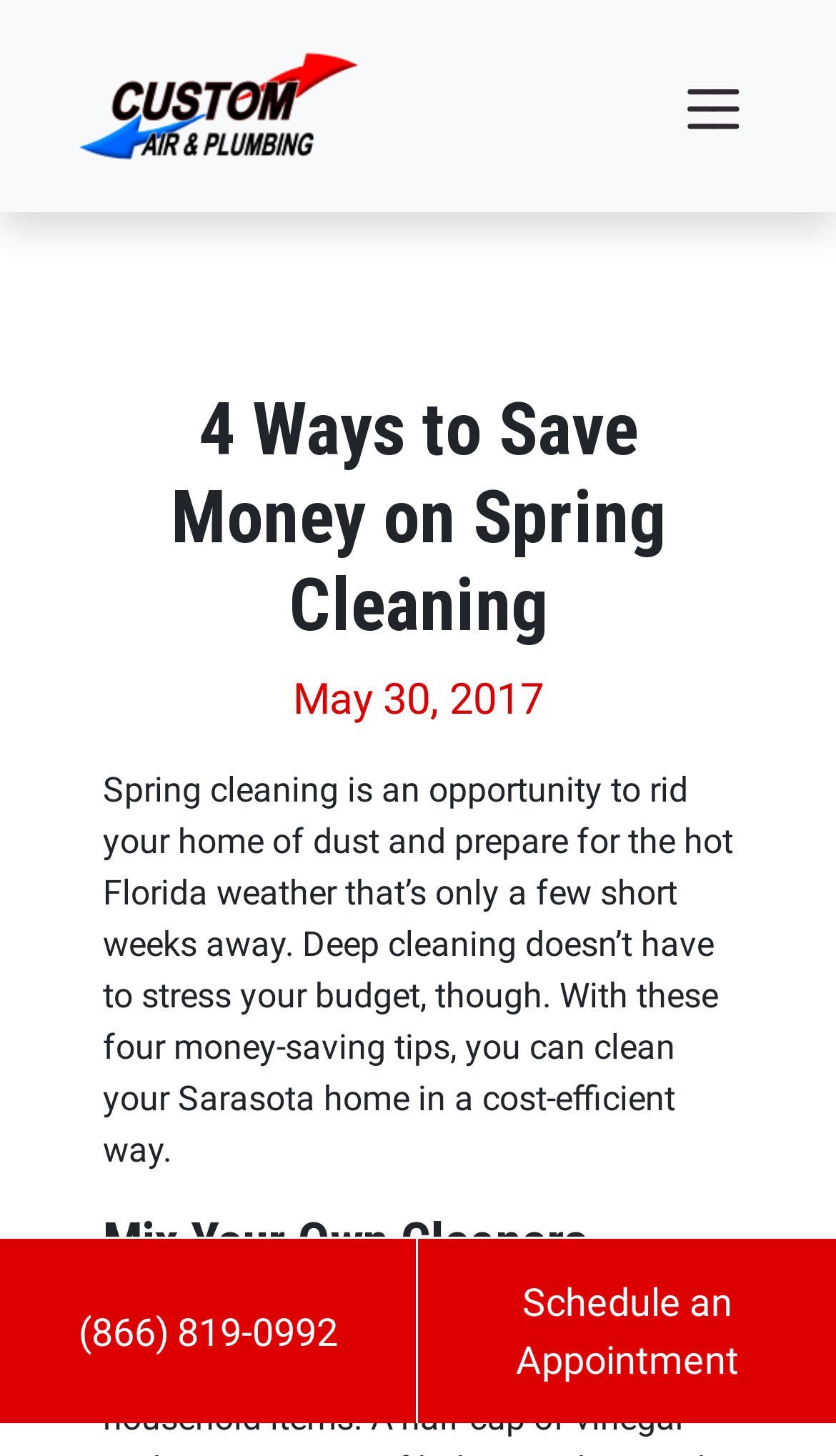Give a detailed account of the webpage's layout and content.

The webpage is about spring cleaning and provides four money-saving tips for cleaning a home in Sarasota, Florida, in a cost-efficient way. At the top left corner, there is a logo of "Ca&p" with a link to it. Next to the logo, there is a button to toggle navigation. 

Below the logo and navigation button, there is a heading that reads "4 Ways to Save Money on Spring Cleaning". Underneath the heading, there is a date "May 30, 2017" and a paragraph of text that introduces the topic of spring cleaning and the importance of doing it in a cost-efficient way.

Further down, there is a heading "Mix Your Own Cleaners", which is likely the first of the four money-saving tips. At the bottom of the page, there is a phone number "(866) 819-0992" with a link to it, and a button to "Schedule an Appointment" on the right side of the phone number.